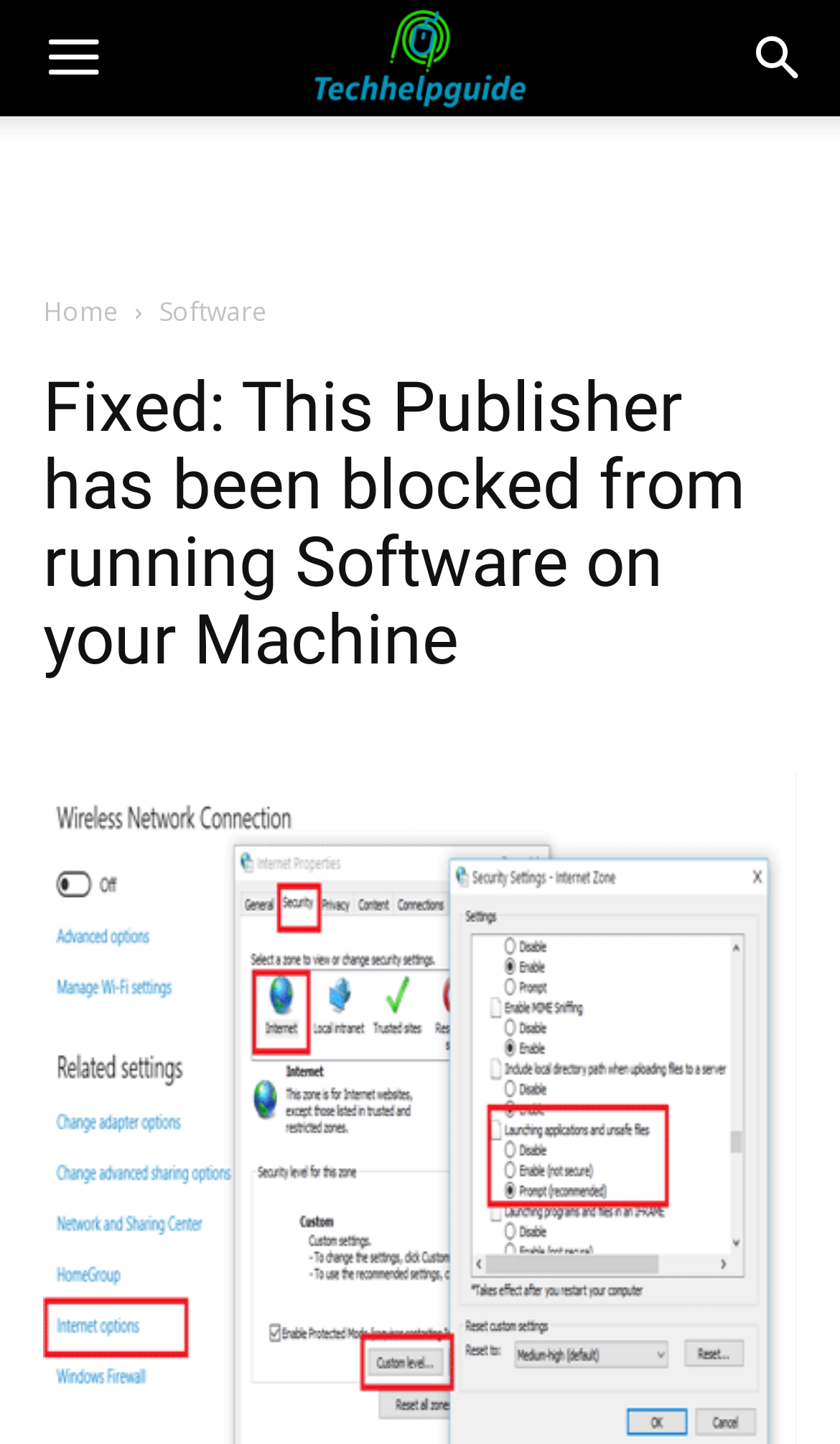Provide a thorough summary of the webpage.

The webpage appears to be an article or tutorial page that provides solutions to a specific error message, "This Publisher has been blocked from running Software on your Machine". 

At the top of the page, there are two icons, one on the left and one on the right, represented by '\ue80a' and '\ue83e' respectively. Below these icons, there is a table layout that spans most of the width of the page, containing an iframe labeled as "Advertisement".

On the top-left side of the page, there are two links, "Home" and "Software", which are likely navigation links. 

The main content of the page is headed by a title, "Fixed: This Publisher has been blocked from running Software on your Machine", which is a prominent heading that spans most of the width of the page. This title is likely the main topic of the article, and the content below it provides multiple methods to resolve the error message.